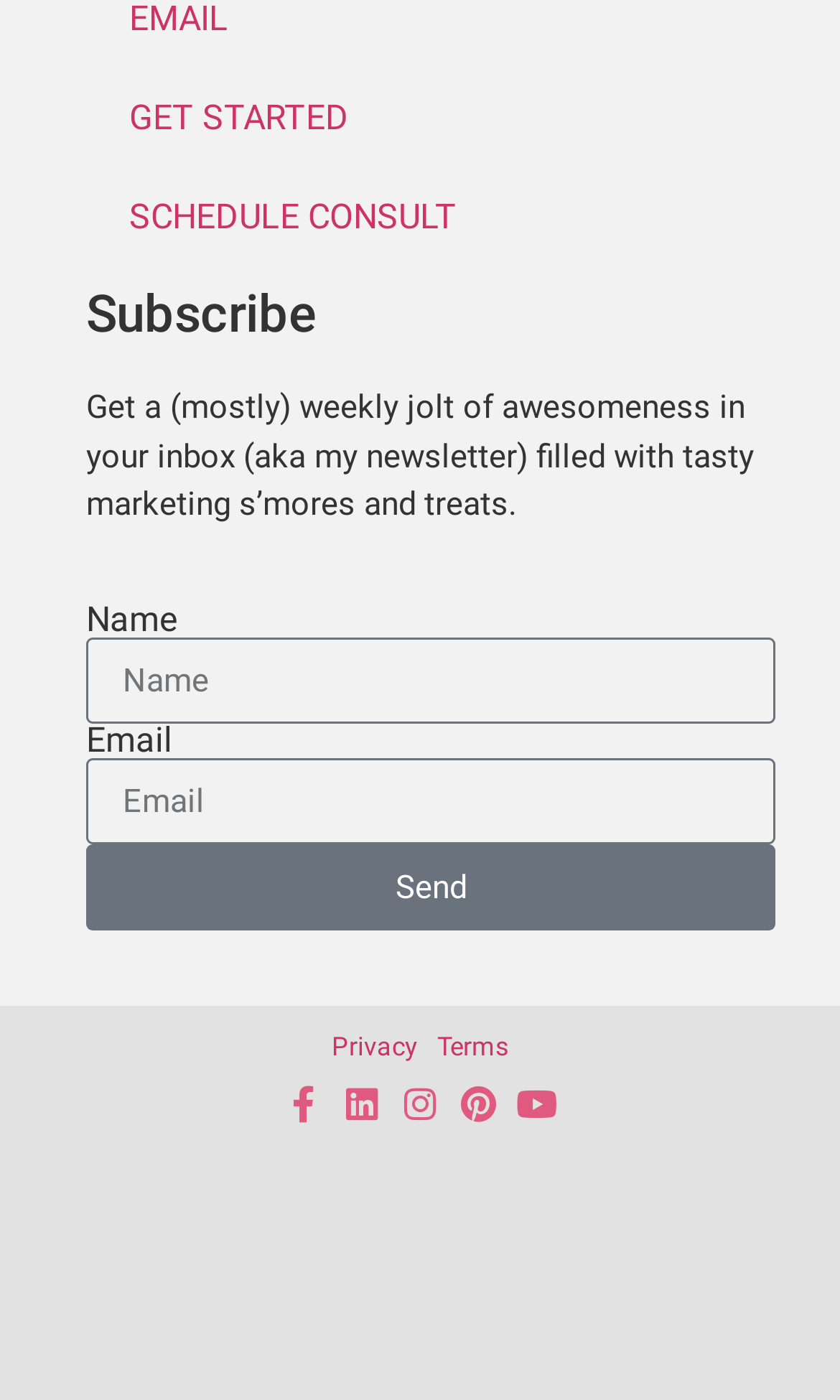Use a single word or phrase to answer this question: 
What is the label of the first textbox?

Name